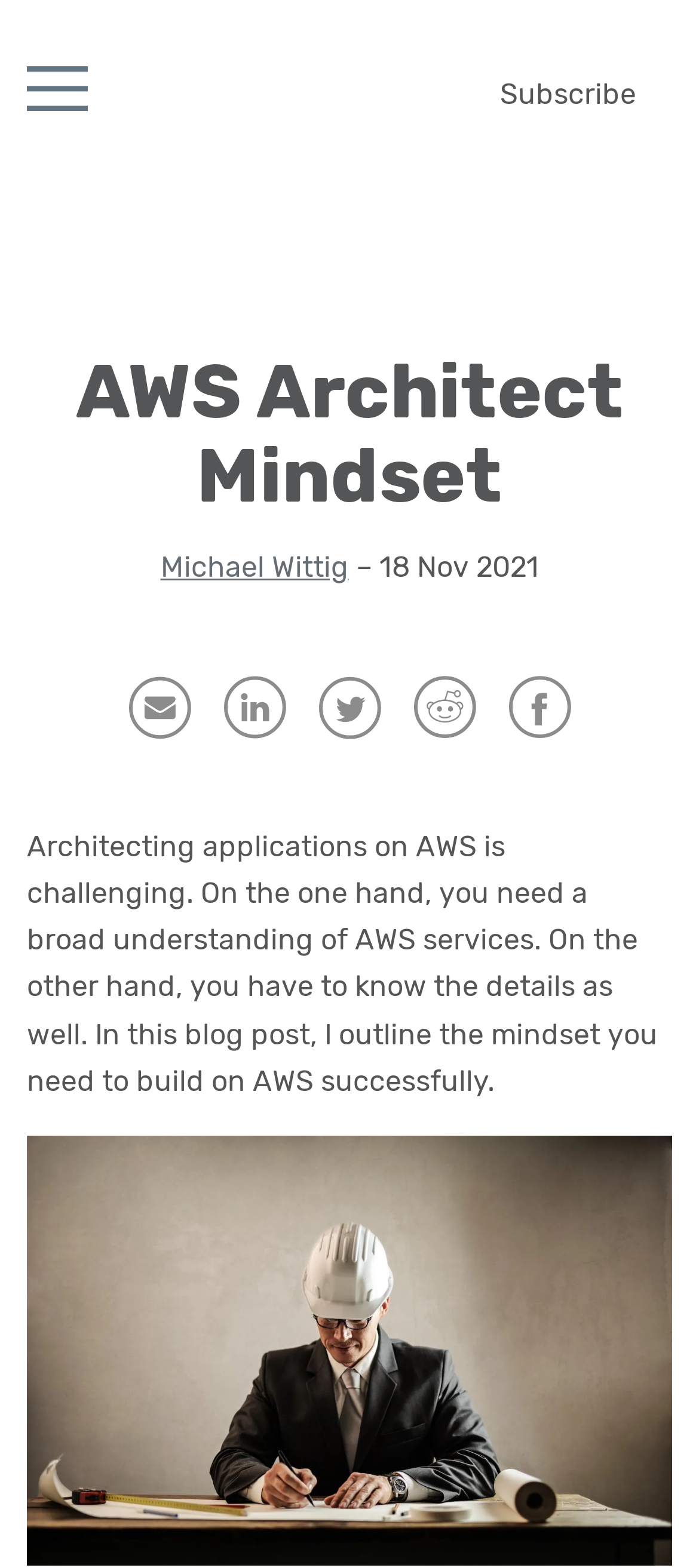Is there a navigation button?
Utilize the information in the image to give a detailed answer to the question.

There is a navigation button with the text 'Toggle navigation' which is located at the top left corner of the webpage, and it controls the mobile navigation.